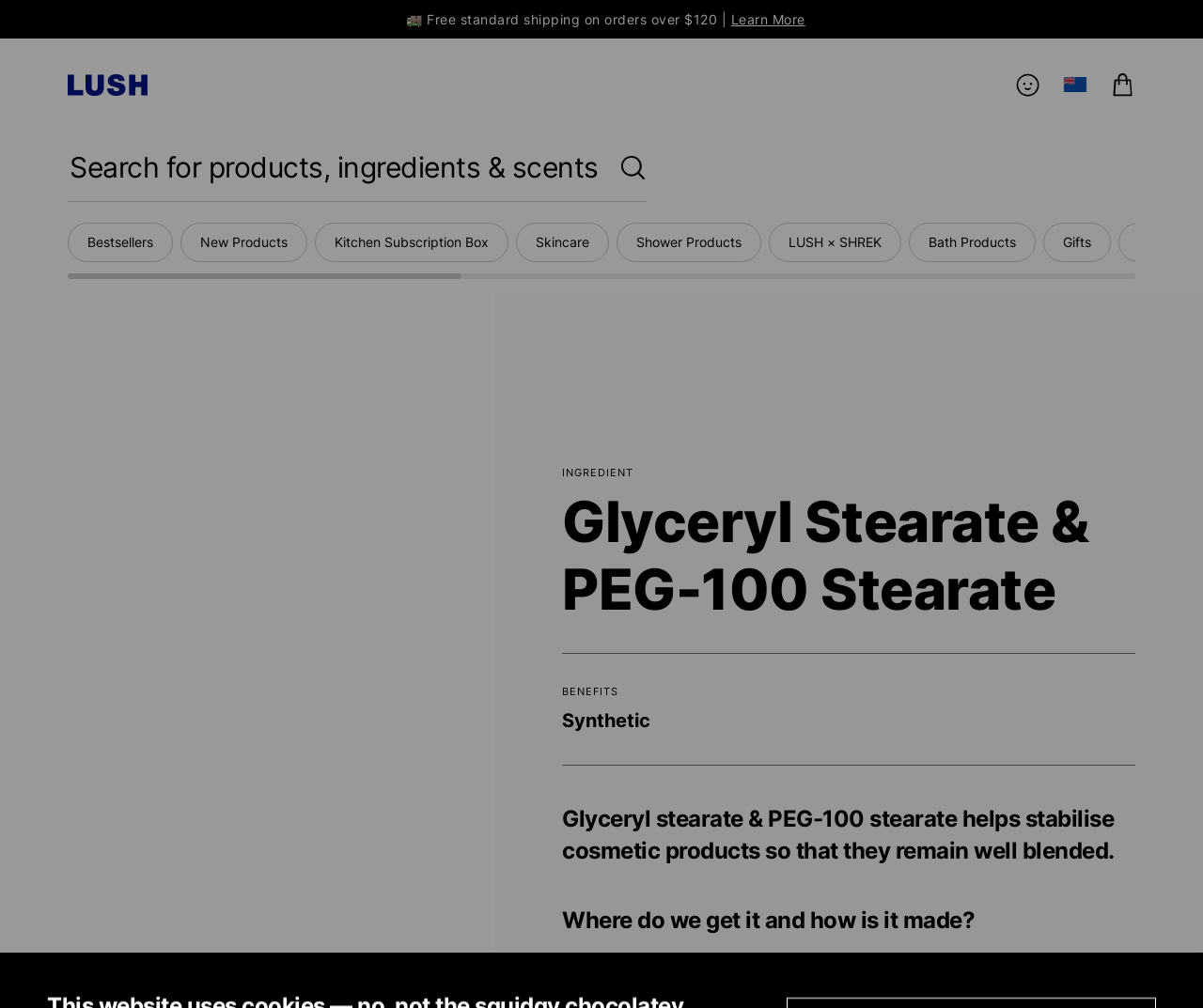Provide your answer to the question using just one word or phrase: What is the brand name of this website?

LUSH